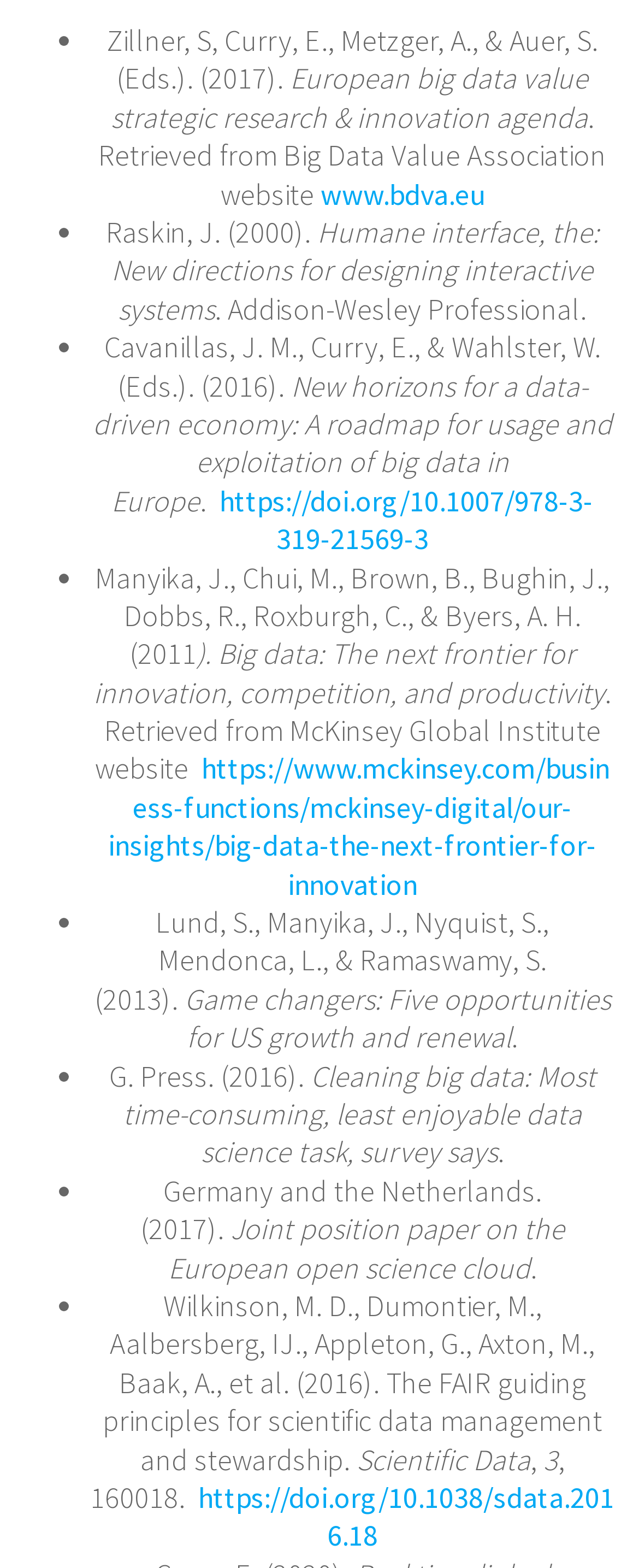Can you find the bounding box coordinates for the UI element given this description: "HOMEWARES"? Provide the coordinates as four float numbers between 0 and 1: [left, top, right, bottom].

None